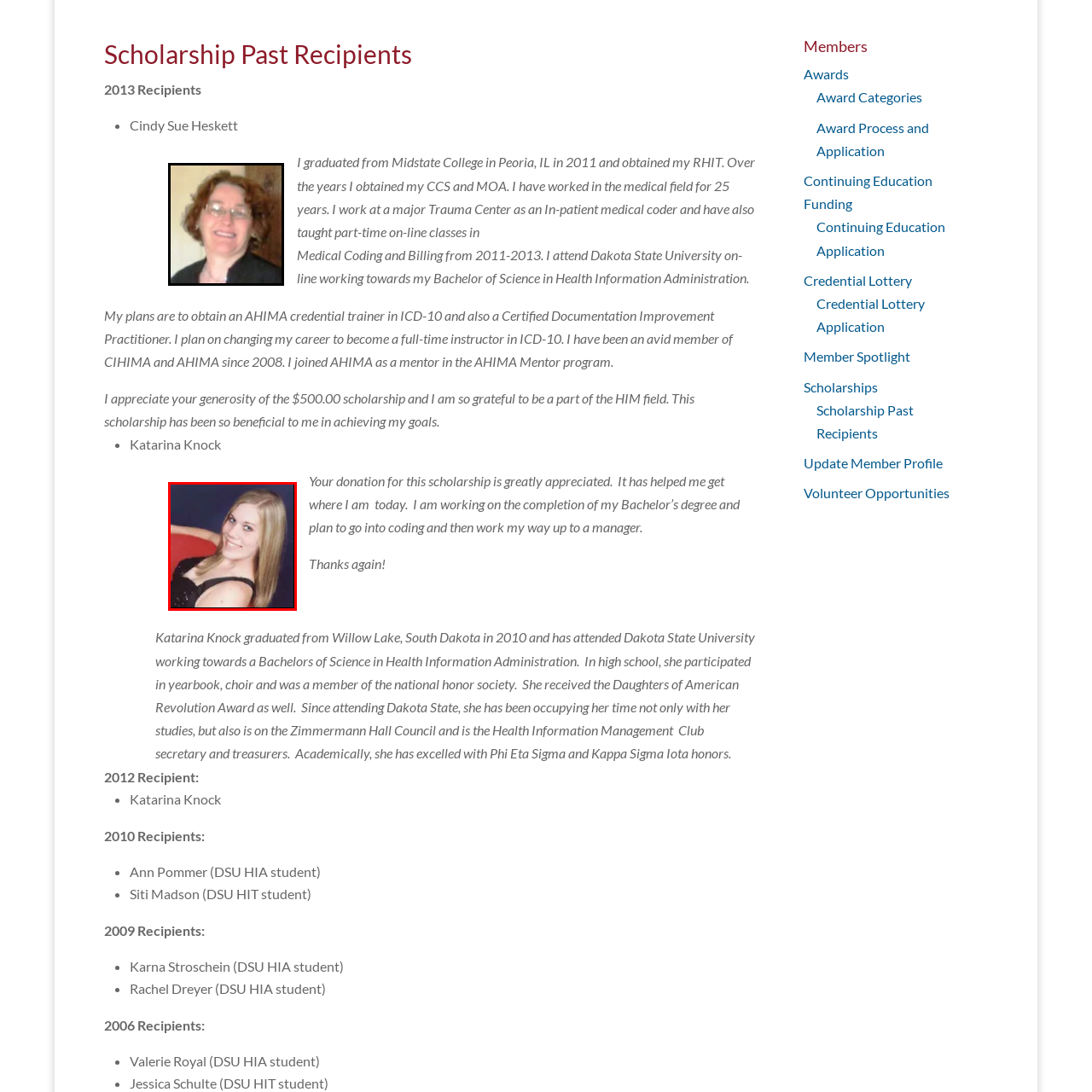Give a comprehensive description of the picture highlighted by the red border.

The image features Katarina Knock, a recipient of a scholarship, showcasing her warm smile. She is posed casually, wearing a stylish outfit that reflects her approachable personality. The background appears to emphasize her joyful demeanor, creating a vibrant and engaging atmosphere. As a dedicated student at Dakota State University, she is actively working towards completing her Bachelor’s degree in Health Information Administration. Katarina expresses deep gratitude for the scholarship, highlighting how it has significantly contributed to her educational journey and career aspirations in medical coding.